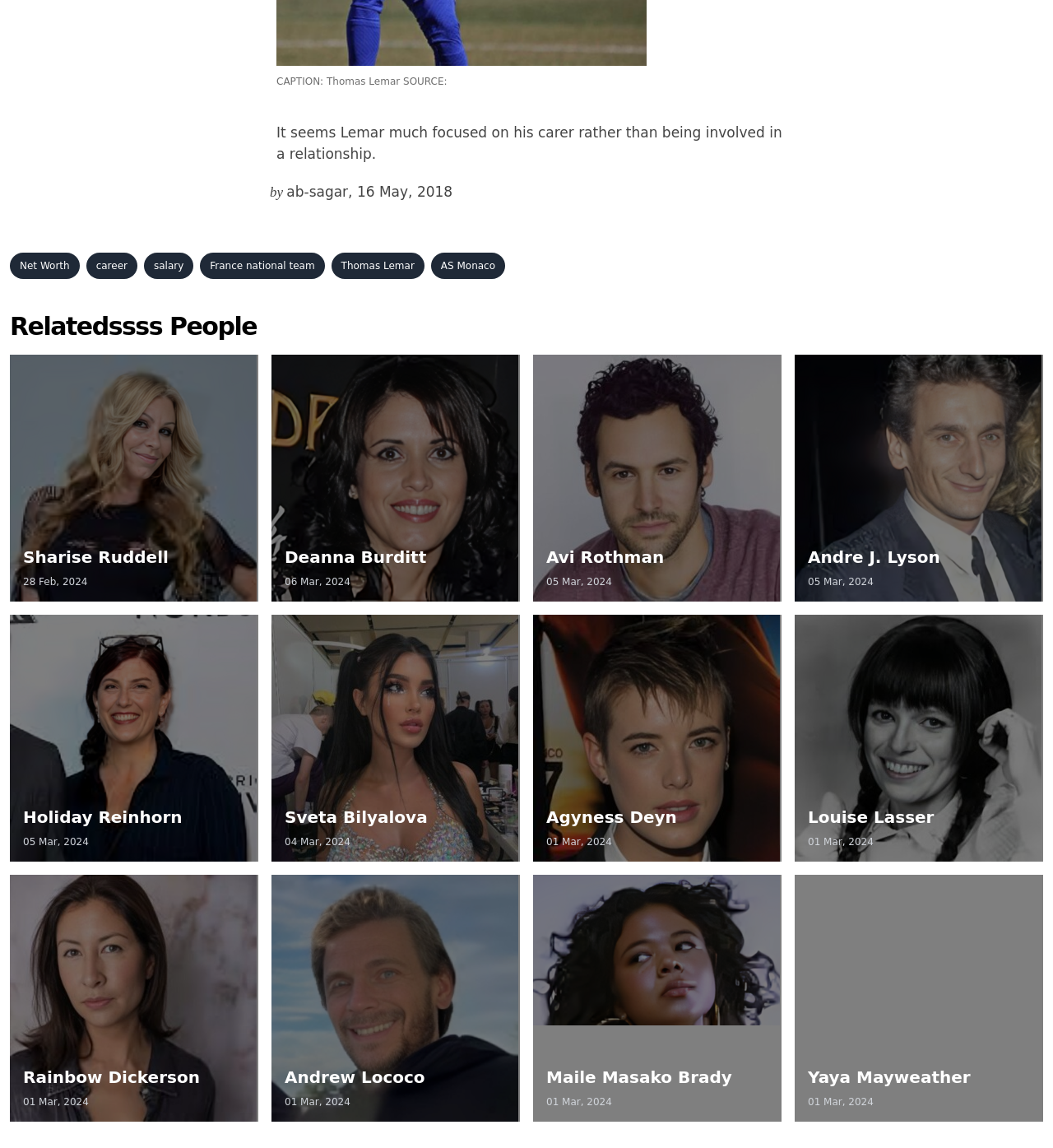With reference to the screenshot, provide a detailed response to the question below:
What are the related people mentioned?

The webpage mentions several related people including Sharise Ruddell, Deanna Burditt, Avi Rothman, and others, with their respective dates.